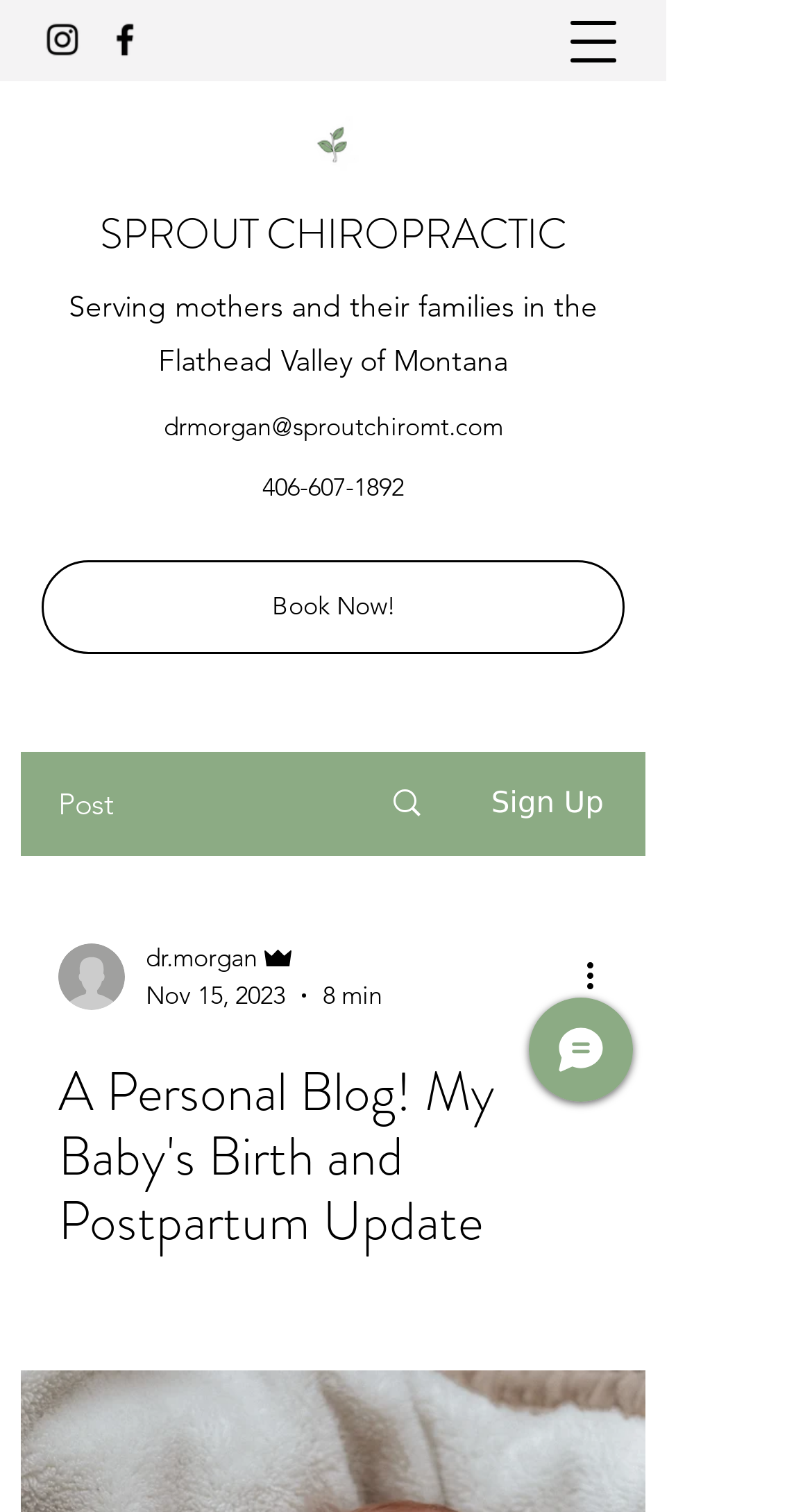Locate the bounding box coordinates of the clickable element to fulfill the following instruction: "Book Now!". Provide the coordinates as four float numbers between 0 and 1 in the format [left, top, right, bottom].

[0.051, 0.37, 0.769, 0.432]